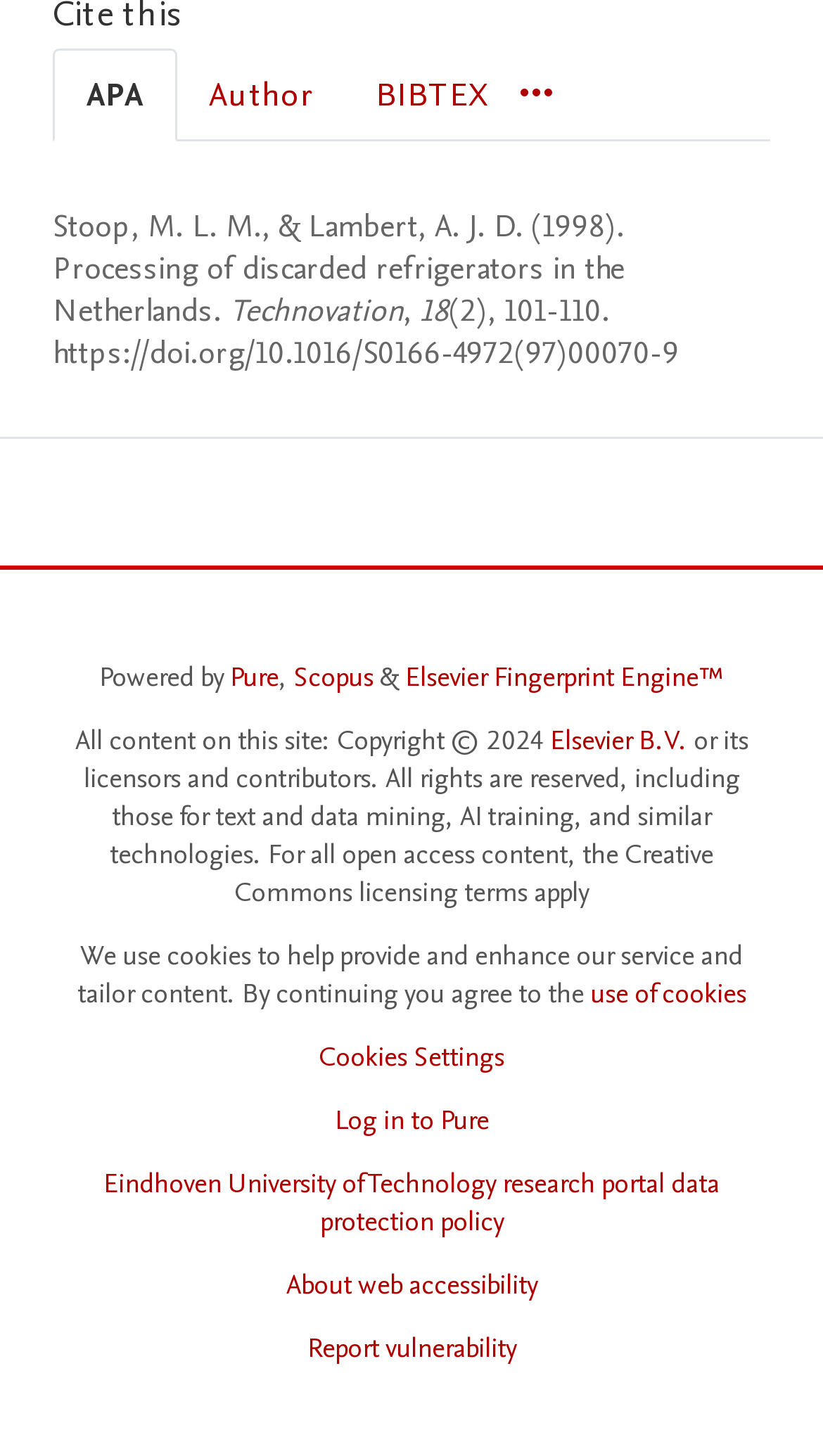Answer the following query concisely with a single word or phrase:
What is the journal name of the research paper?

Technovation